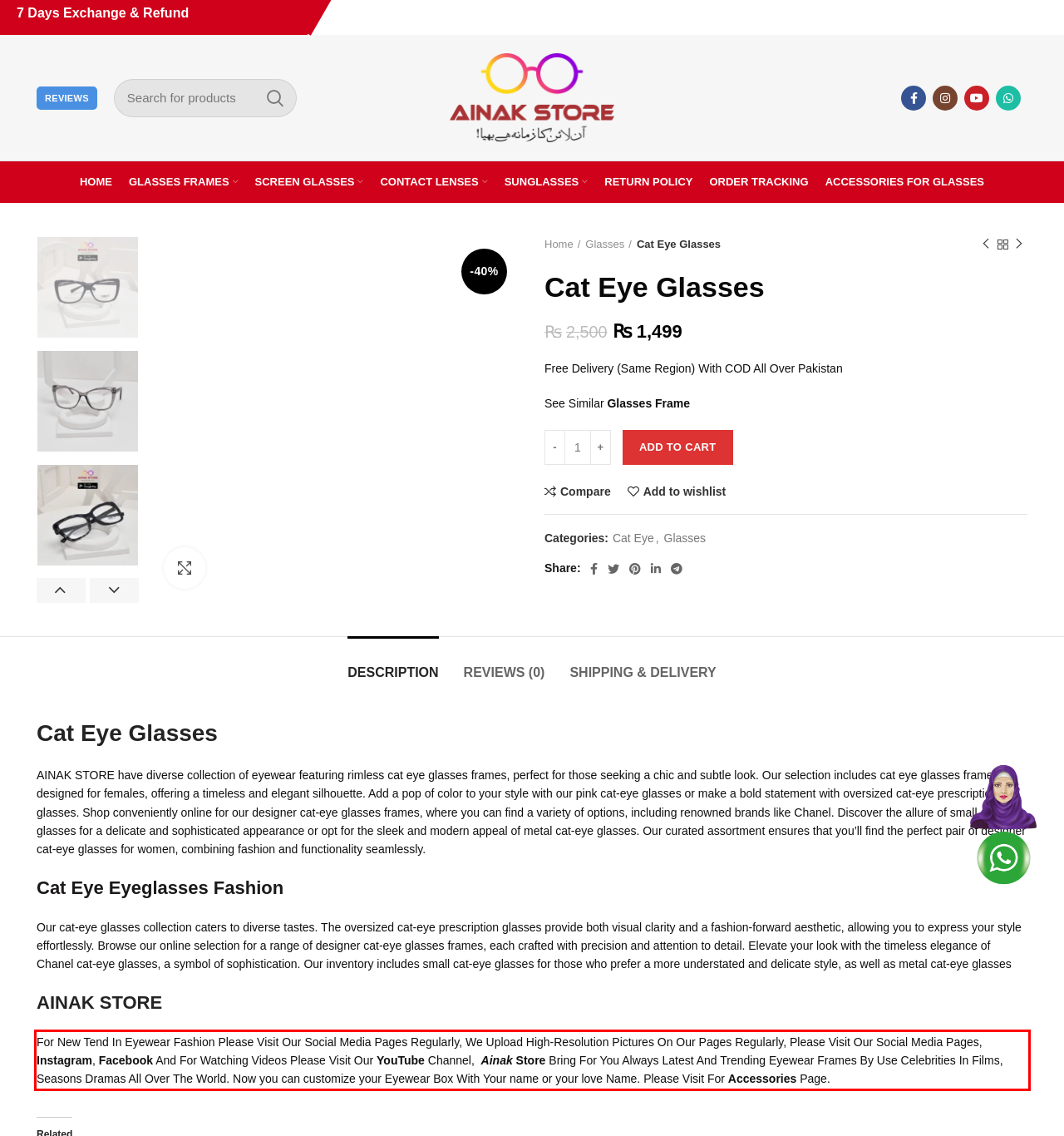You have a screenshot of a webpage where a UI element is enclosed in a red rectangle. Perform OCR to capture the text inside this red rectangle.

For New Tend In Eyewear Fashion Please Visit Our Social Media Pages Regularly, We Upload High-Resolution Pictures On Our Pages Regularly, Please Visit Our Social Media Pages, Instagram, Facebook And For Watching Videos Please Visit Our YouTube Channel, Ainak Store Bring For You Always Latest And Trending Eyewear Frames By Use Celebrities In Films, Seasons Dramas All Over The World. Now you can customize your Eyewear Box With Your name or your love Name. Please Visit For Accessories Page.